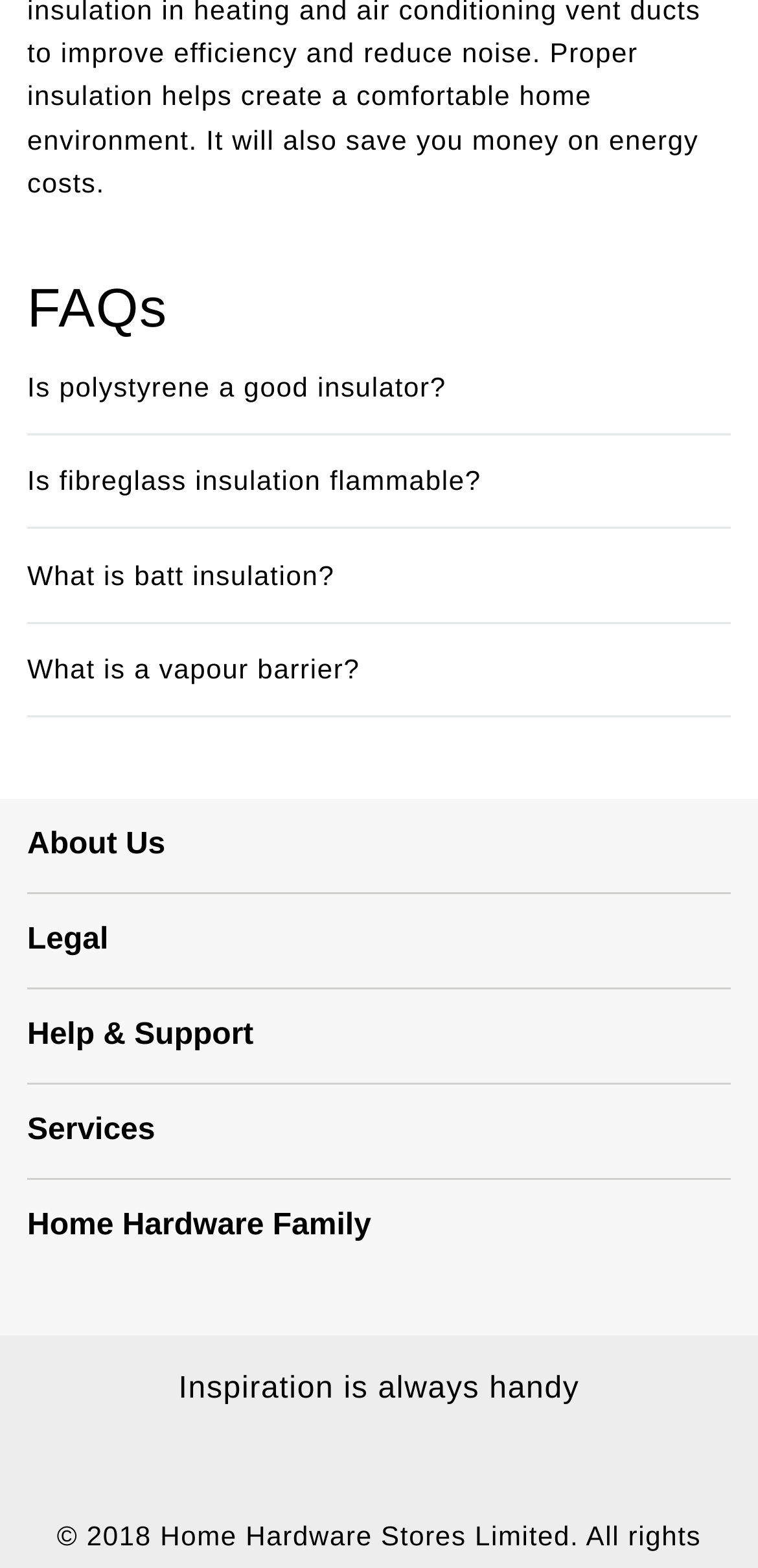What is the relationship between Home Hardware and the other links in the 'Home Hardware Family' section?
Give a one-word or short-phrase answer derived from the screenshot.

They are related companies or services